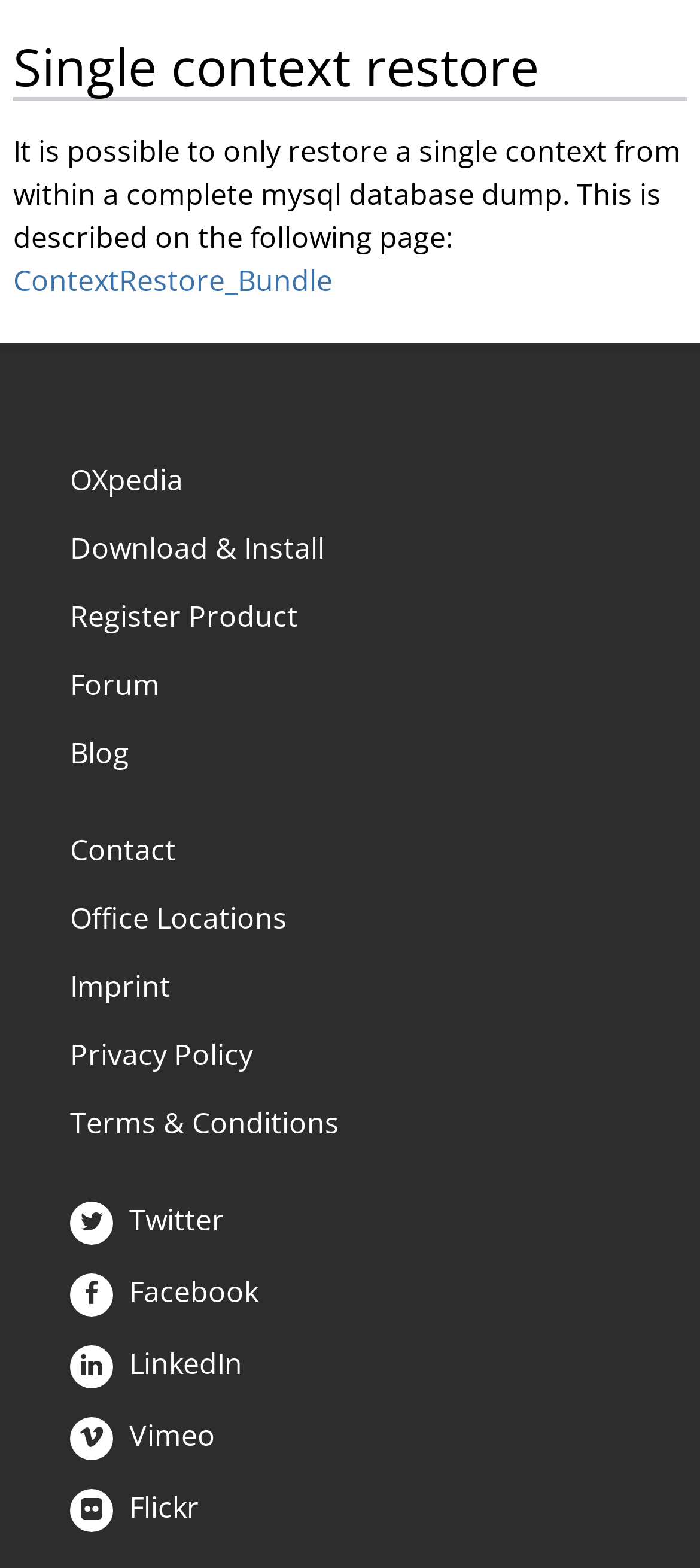Please use the details from the image to answer the following question comprehensively:
What type of content is available on the webpage?

The webpage appears to provide informational content, such as descriptions and links, rather than interactive or commercial content.